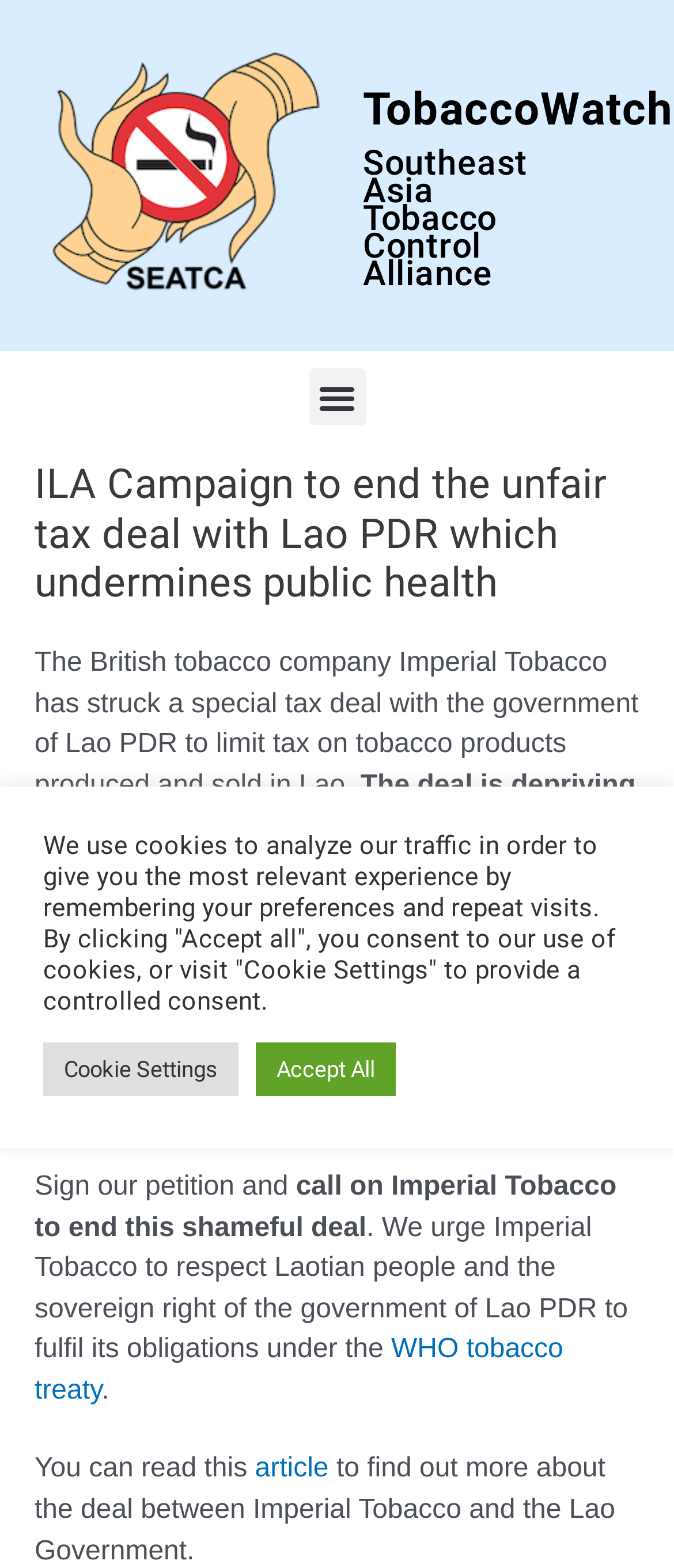Can you specify the bounding box coordinates for the region that should be clicked to fulfill this instruction: "Read the article".

[0.378, 0.928, 0.488, 0.946]